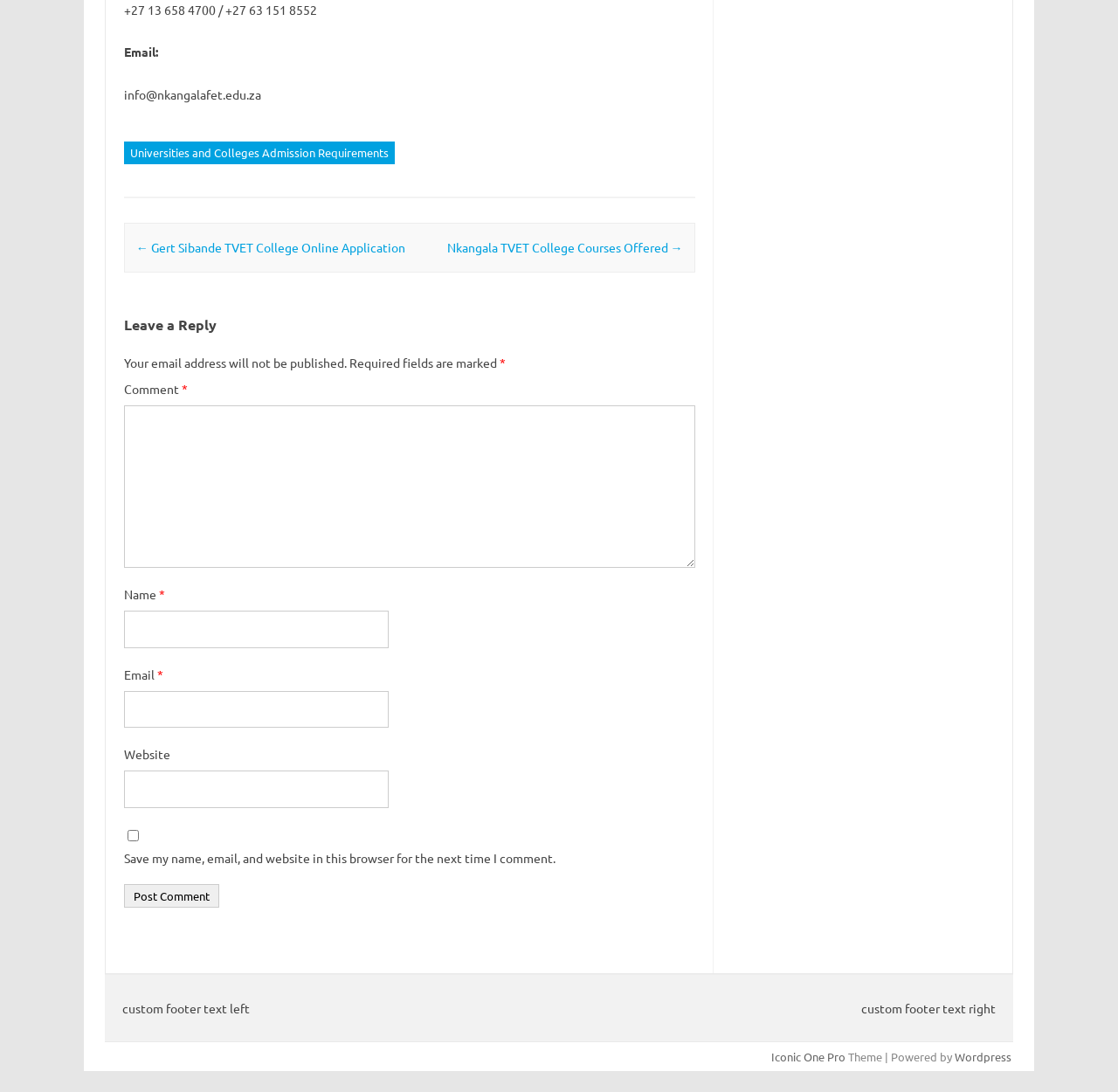Highlight the bounding box coordinates of the element you need to click to perform the following instruction: "Leave a comment."

[0.111, 0.371, 0.622, 0.52]